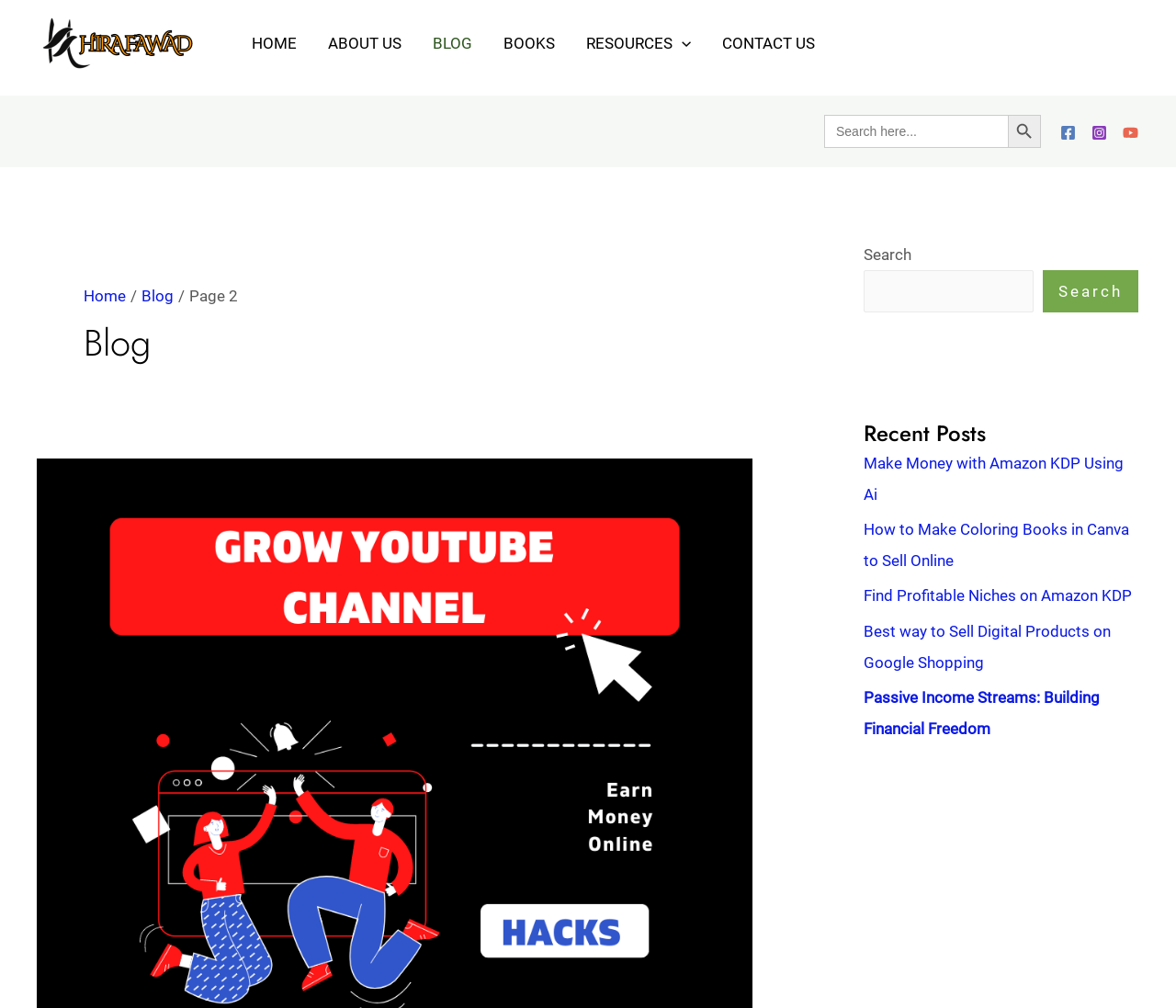Can you provide the bounding box coordinates for the element that should be clicked to implement the instruction: "Visit the Automated Trading Strategies blog"?

None